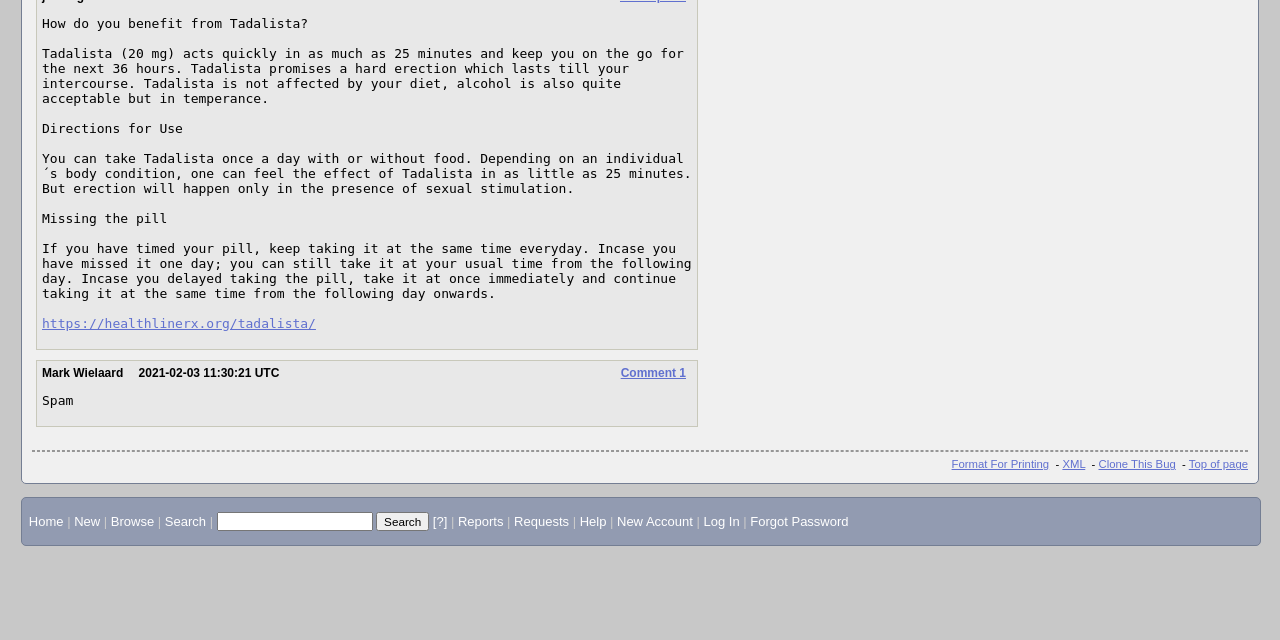Identify the bounding box of the UI element described as follows: "Credits". Provide the coordinates as four float numbers in the range of 0 to 1 [left, top, right, bottom].

None